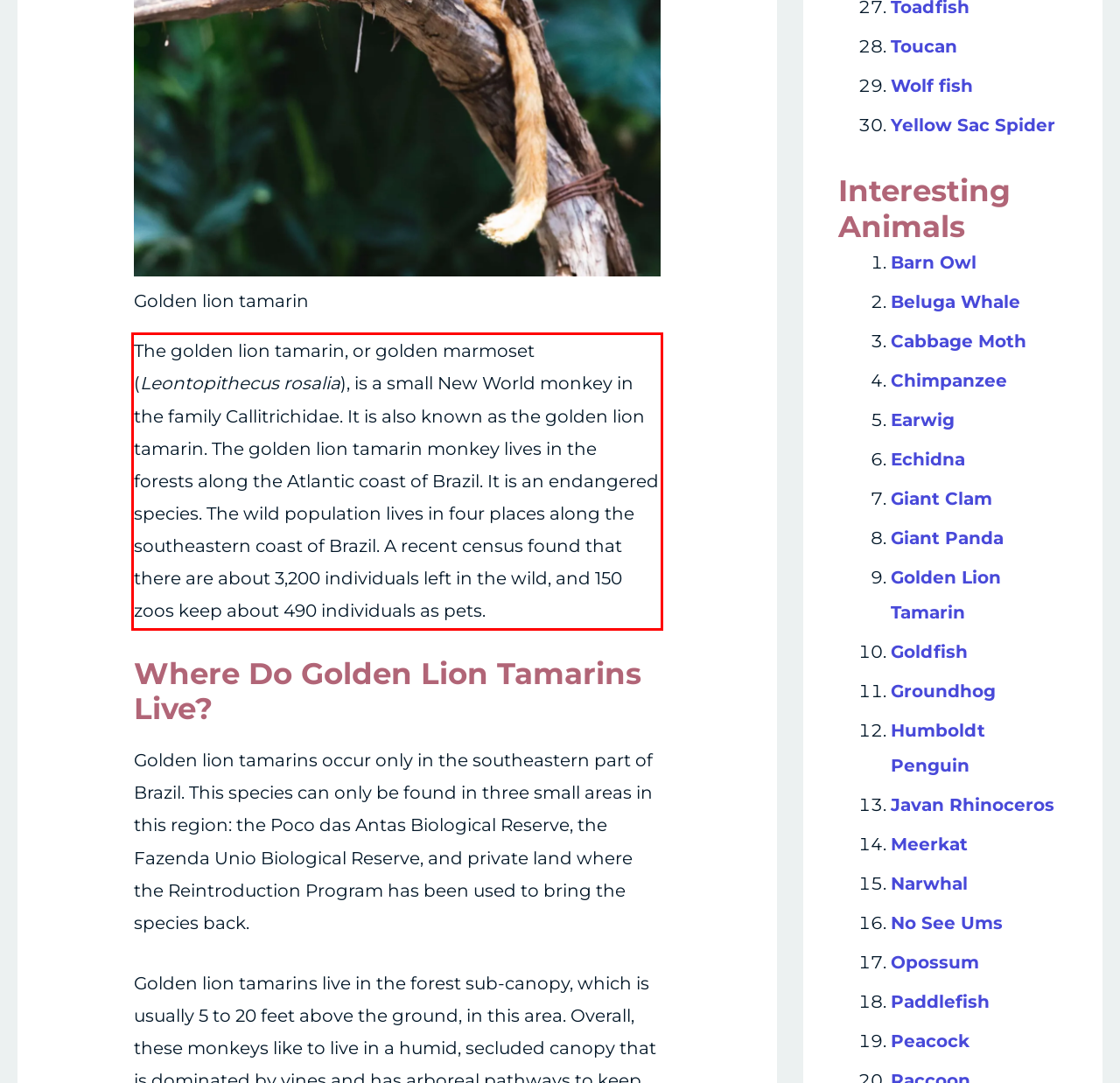Please perform OCR on the text content within the red bounding box that is highlighted in the provided webpage screenshot.

The golden lion tamarin, or golden marmoset (Leontopithecus rosalia), is a small New World monkey in the family Callitrichidae. It is also known as the golden lion tamarin. The golden lion tamarin monkey lives in the forests along the Atlantic coast of Brazil. It is an endangered species. The wild population lives in four places along the southeastern coast of Brazil. A recent census found that there are about 3,200 individuals left in the wild, and 150 zoos keep about 490 individuals as pets.